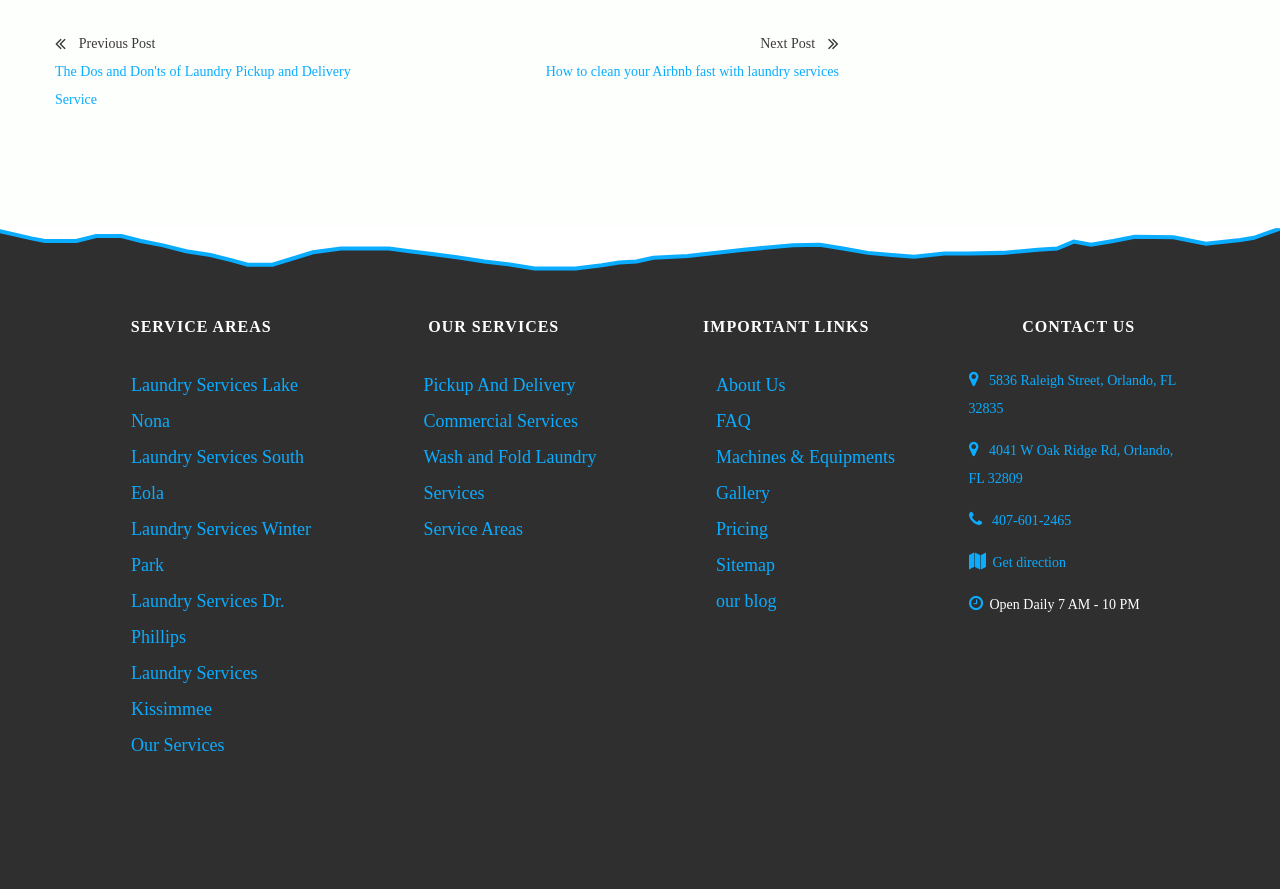Please identify the bounding box coordinates of the element on the webpage that should be clicked to follow this instruction: "Click on 'The Dos and Don'ts of Laundry Pickup and Delivery Service'". The bounding box coordinates should be given as four float numbers between 0 and 1, formatted as [left, top, right, bottom].

[0.043, 0.072, 0.274, 0.12]